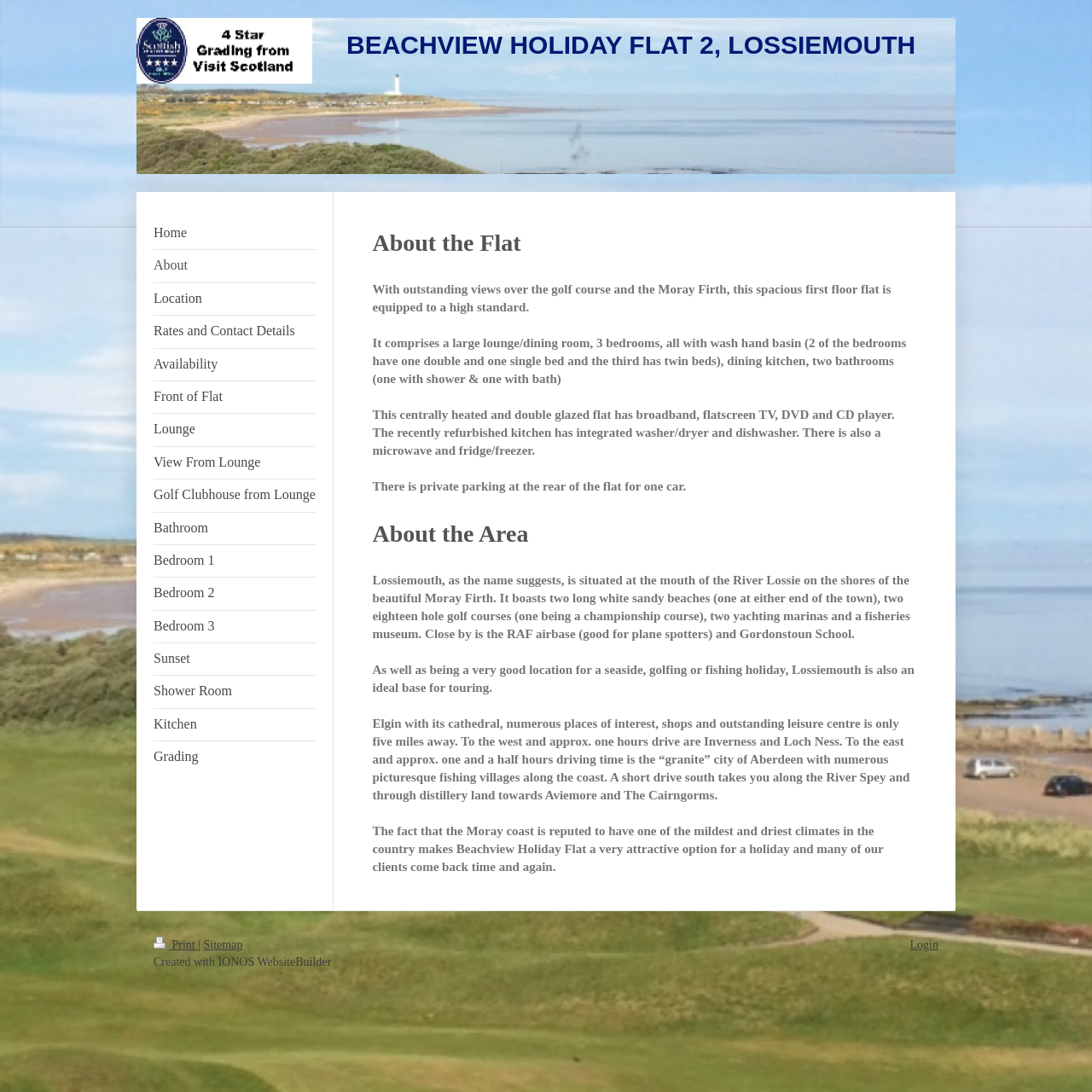Can you determine the bounding box coordinates of the area that needs to be clicked to fulfill the following instruction: "Login to the website"?

[0.833, 0.86, 0.859, 0.871]